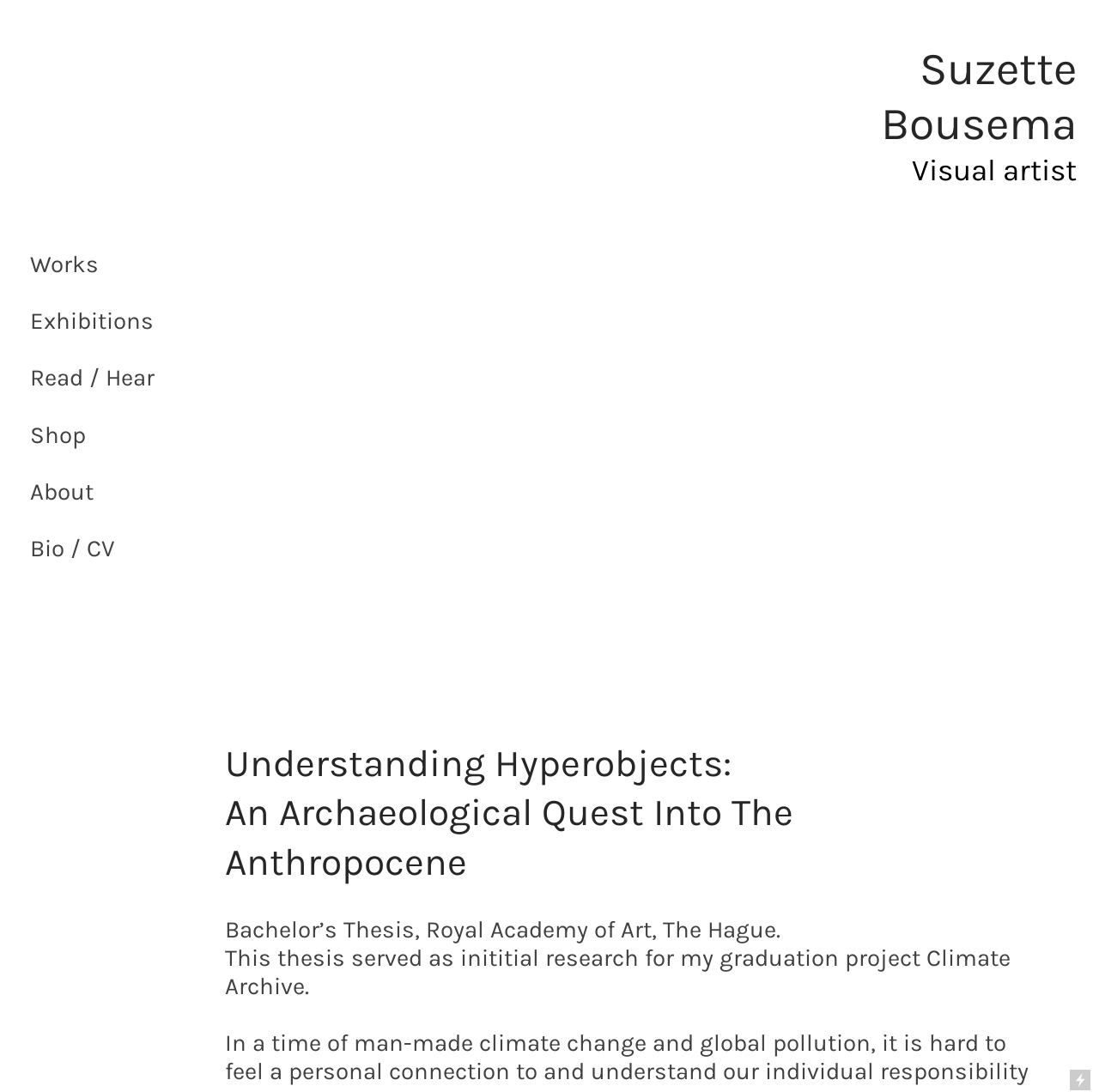Can you find the bounding box coordinates for the element to click on to achieve the instruction: "visit Suzette Bousema's homepage"?

[0.802, 0.038, 0.98, 0.138]